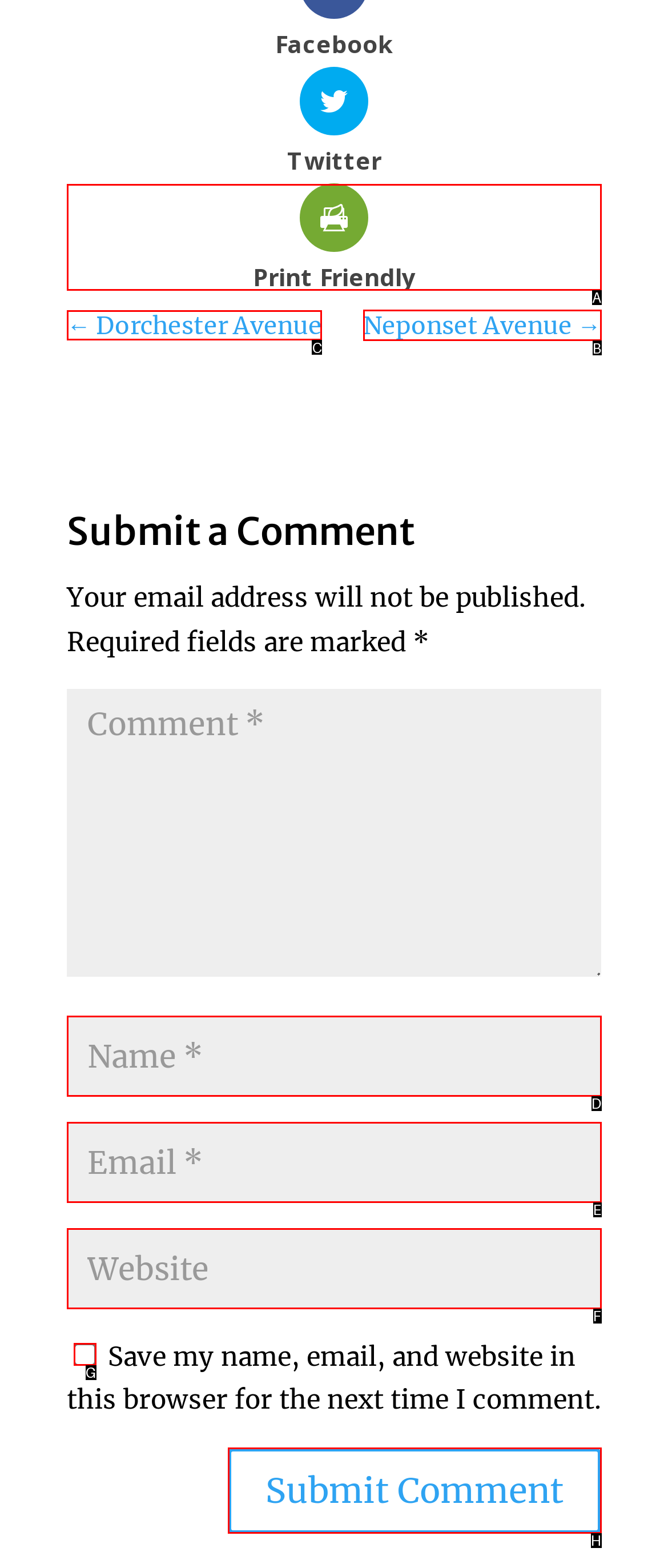For the instruction: Go to Dorchester Avenue, which HTML element should be clicked?
Respond with the letter of the appropriate option from the choices given.

C